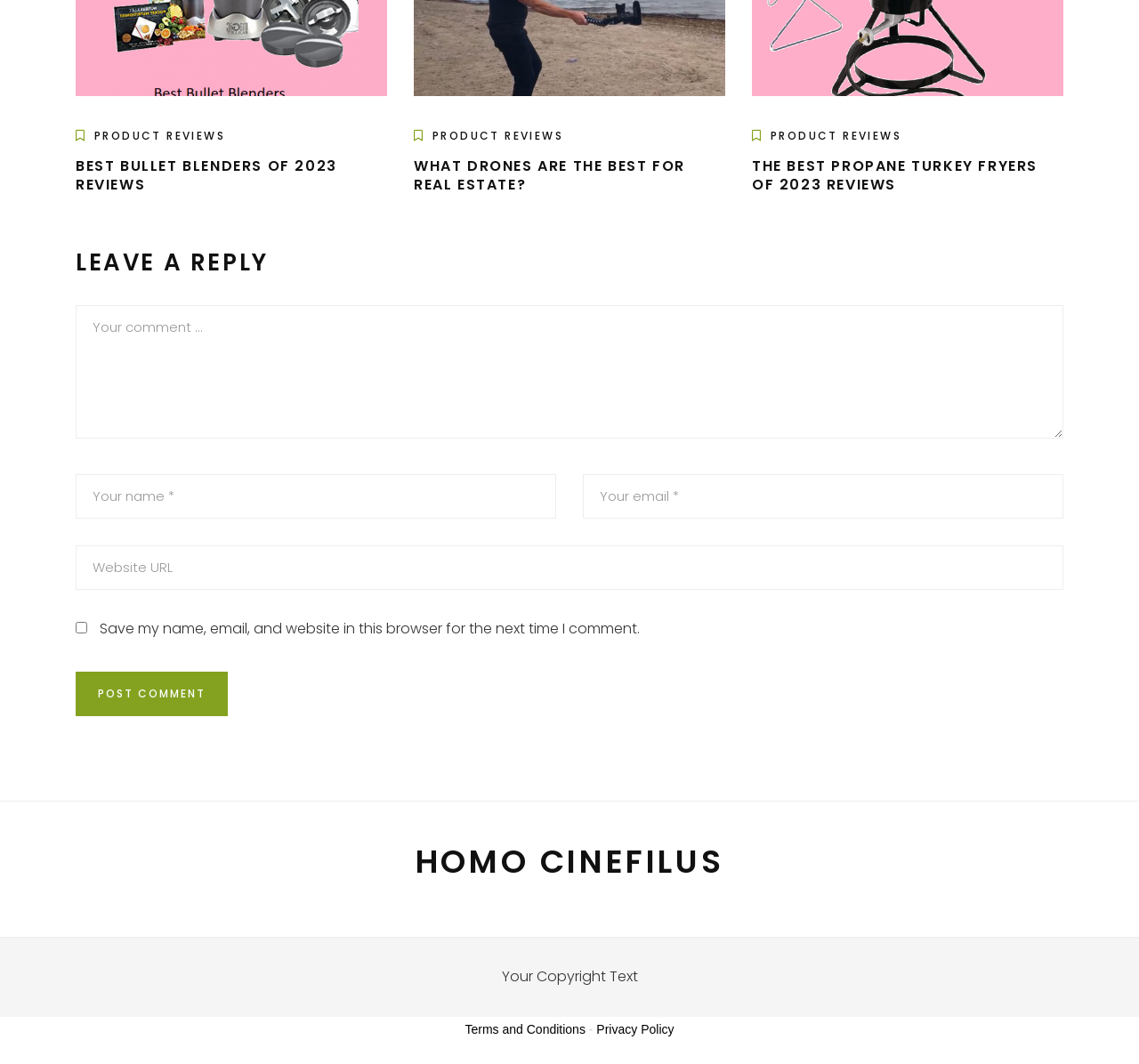Pinpoint the bounding box coordinates for the area that should be clicked to perform the following instruction: "Read BEST BULLET BLENDERS OF 2023 REVIEWS".

[0.066, 0.148, 0.34, 0.183]